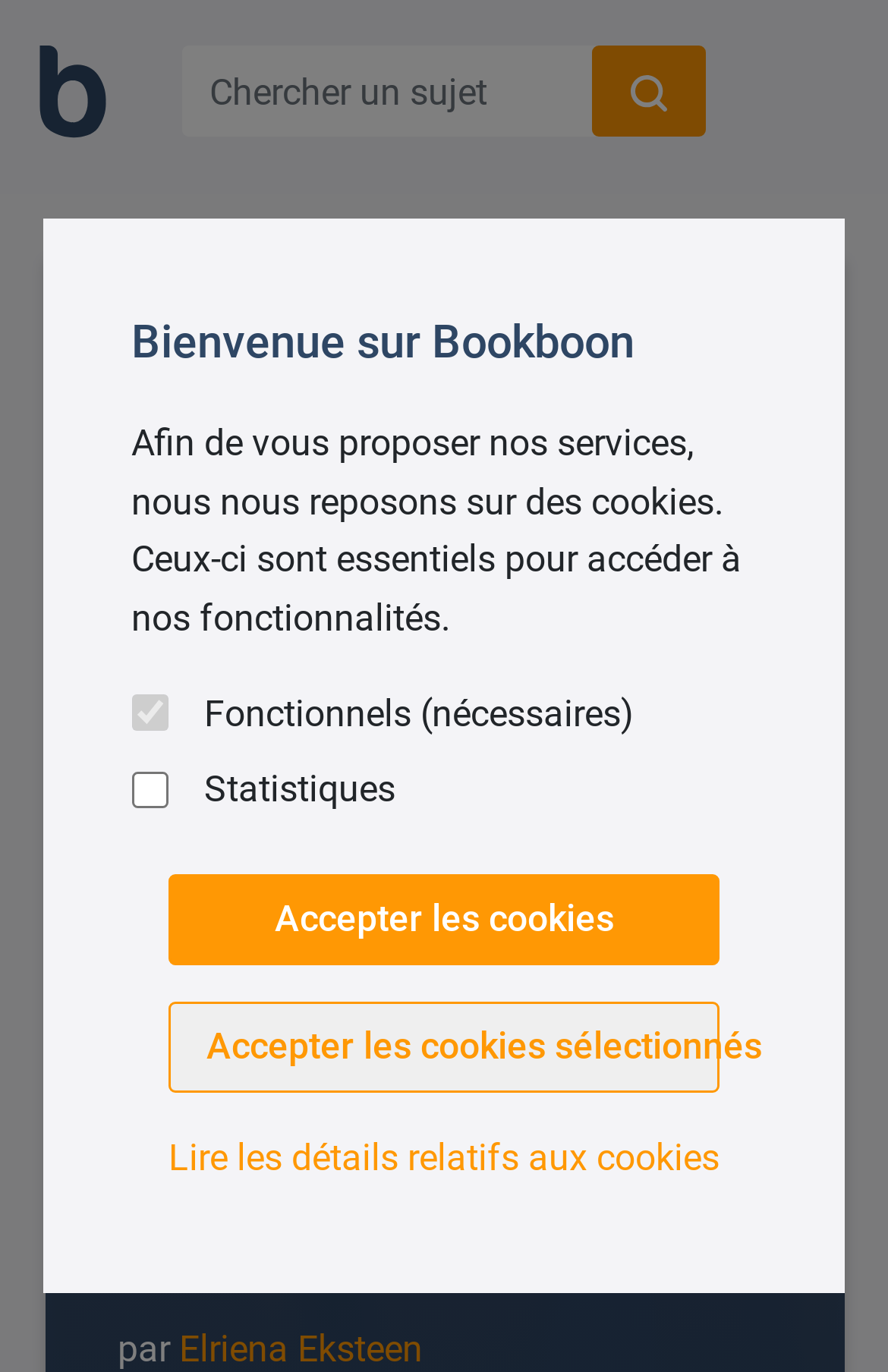Please locate and retrieve the main header text of the webpage.

Sport Organisation and Administration